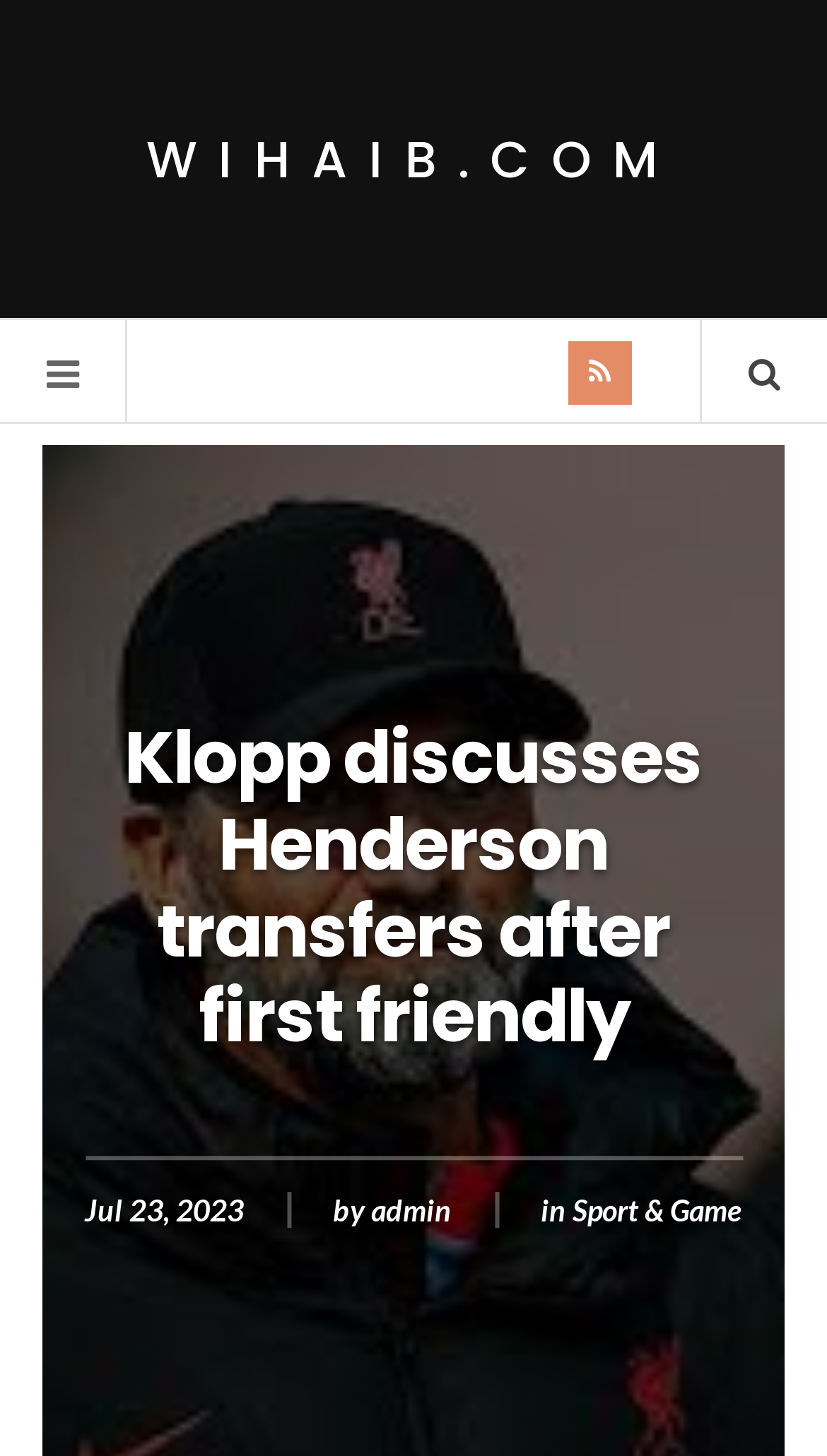Extract the bounding box coordinates of the UI element described by: "Sport & Game". The coordinates should include four float numbers ranging from 0 to 1, e.g., [left, top, right, bottom].

[0.692, 0.819, 0.897, 0.844]